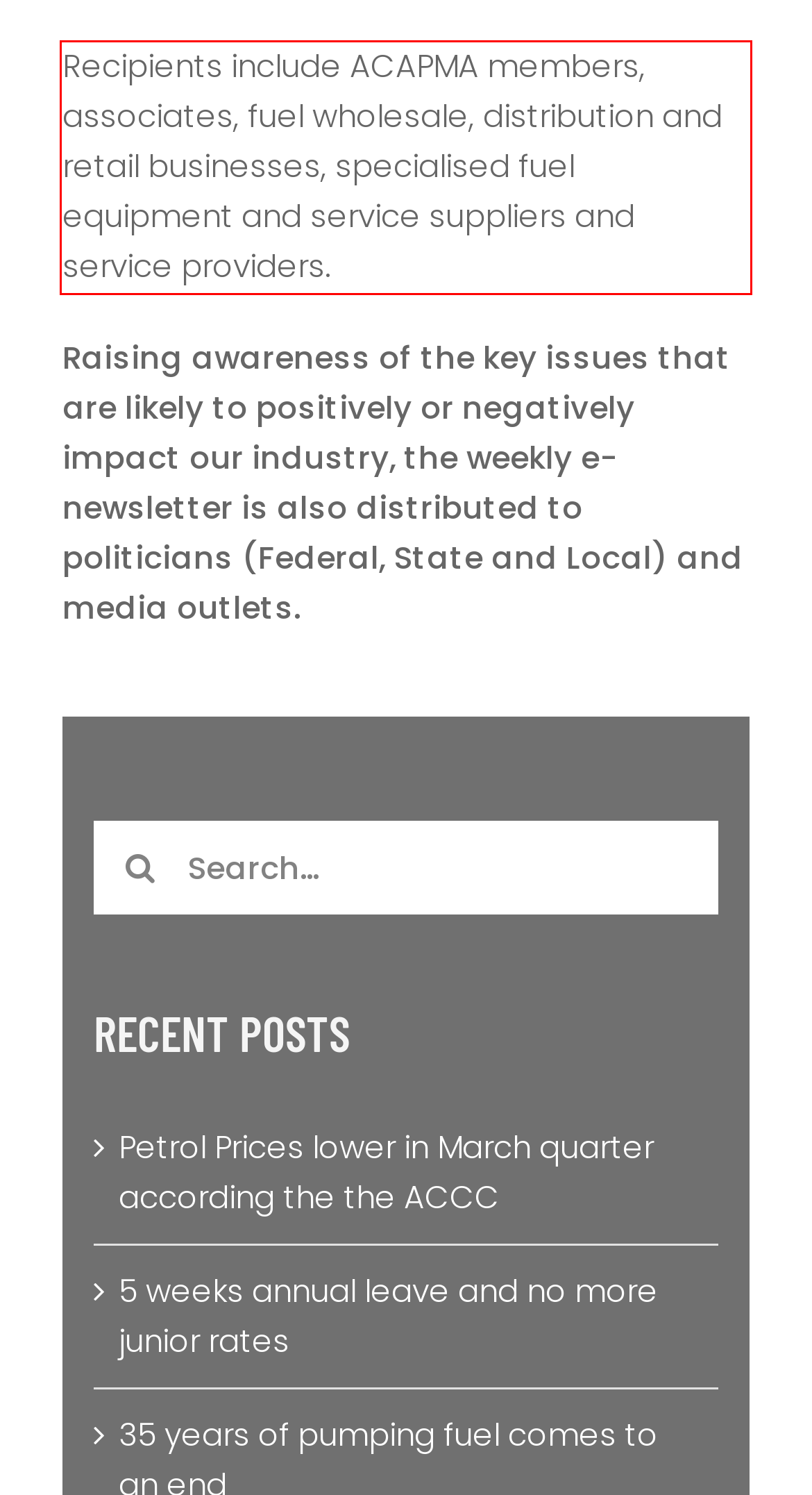Please take the screenshot of the webpage, find the red bounding box, and generate the text content that is within this red bounding box.

Recipients include ACAPMA members, associates, fuel wholesale, distribution and retail businesses, specialised fuel equipment and service suppliers and service providers.